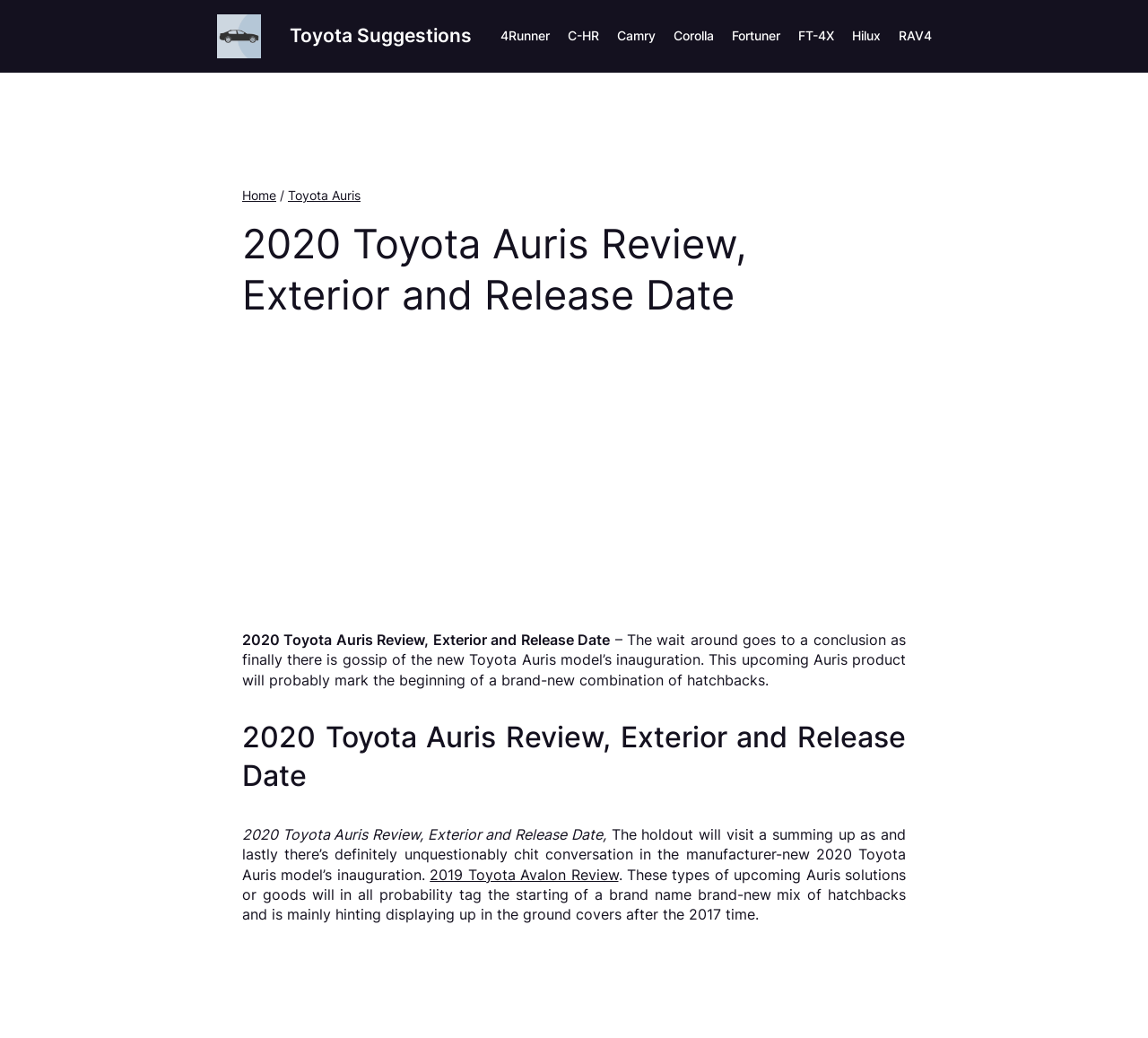Can you give a comprehensive explanation to the question given the content of the image?
What is the purpose of the Toyota Auris model?

The webpage mentions that the upcoming Auris product will probably mark the beginning of a brand-new combination of hatchbacks, indicating that the Toyota Auris model is a type of hatchback car.